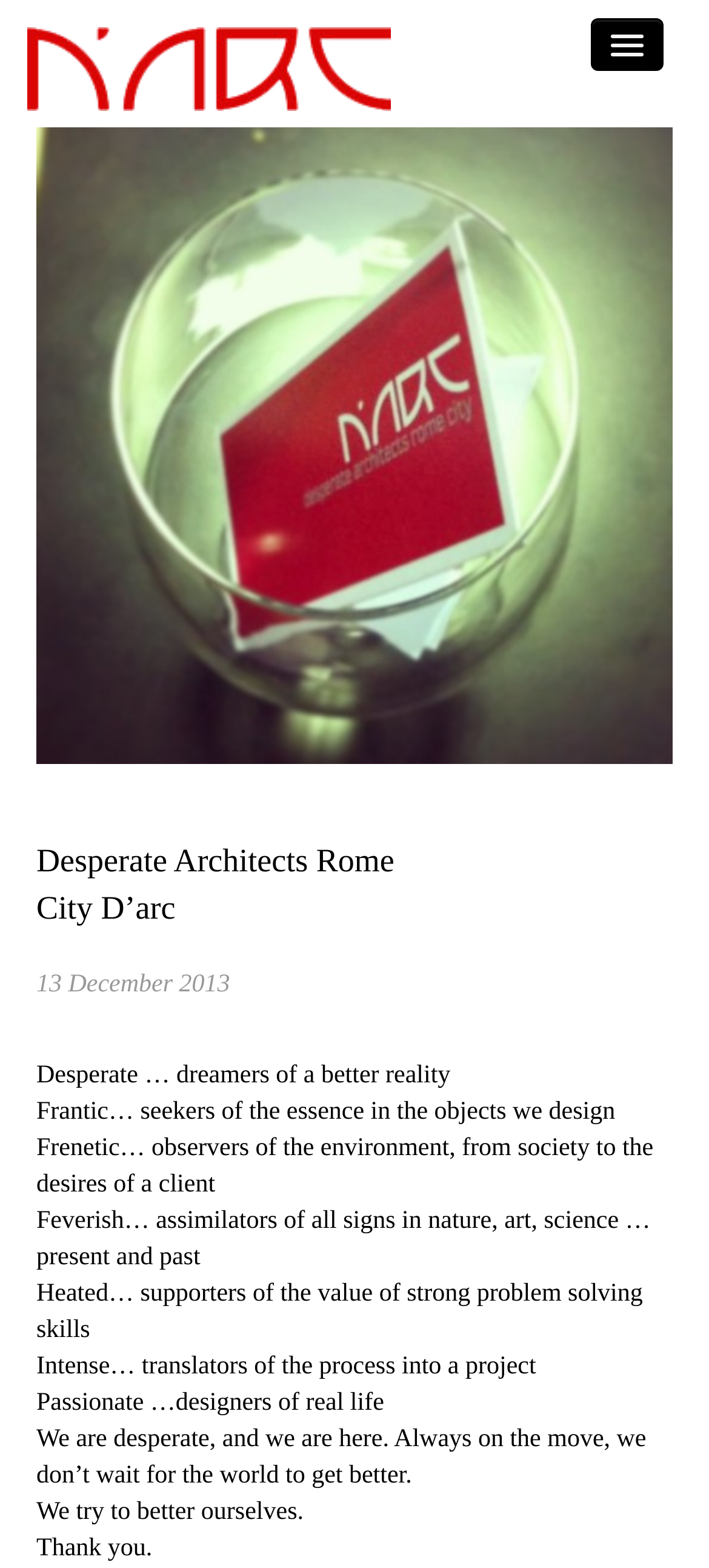Determine the bounding box coordinates for the area that should be clicked to carry out the following instruction: "Explore the news section".

[0.051, 0.539, 0.949, 0.586]